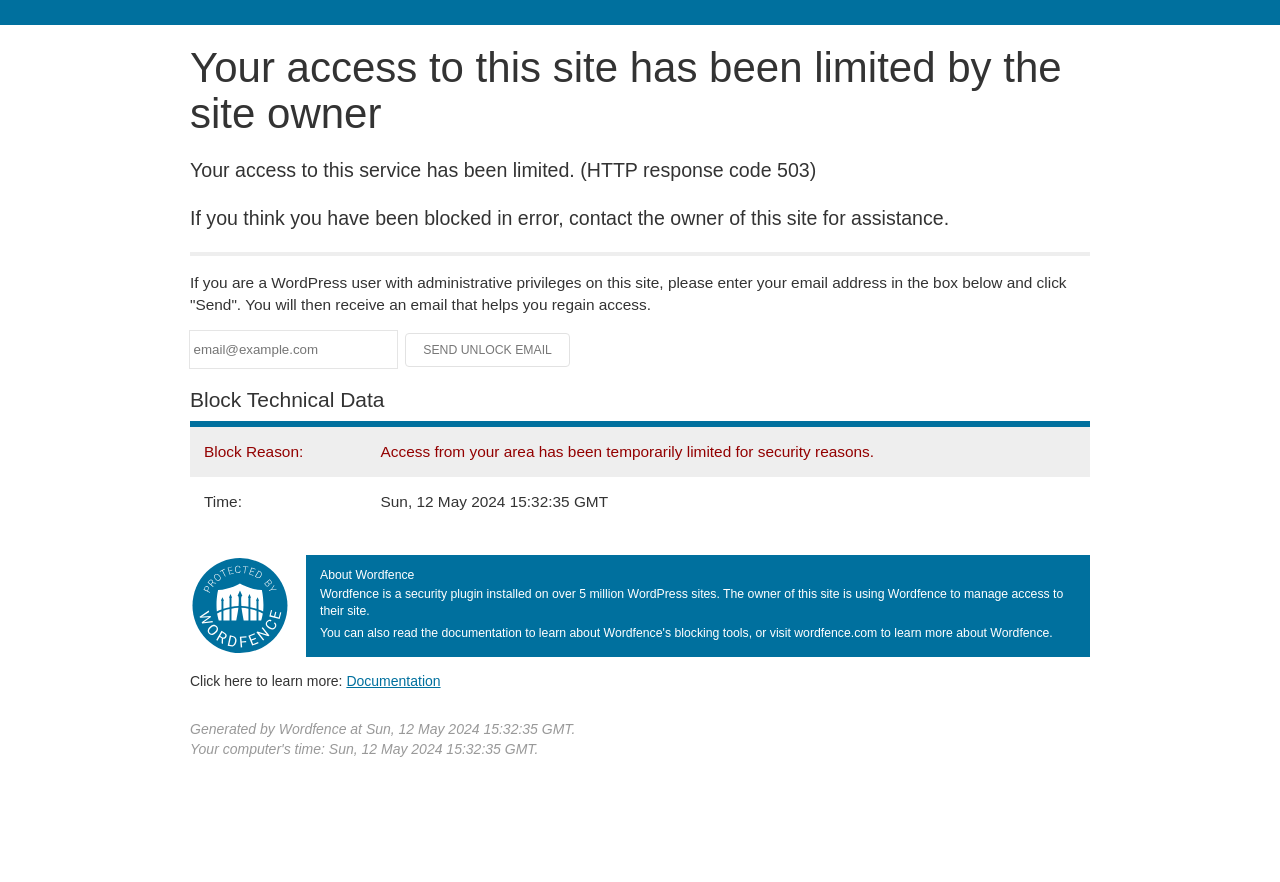Determine the bounding box coordinates in the format (top-left x, top-left y, bottom-right x, bottom-right y). Ensure all values are floating point numbers between 0 and 1. Identify the bounding box of the UI element described by: name="email" placeholder="email@example.com"

[0.148, 0.375, 0.31, 0.417]